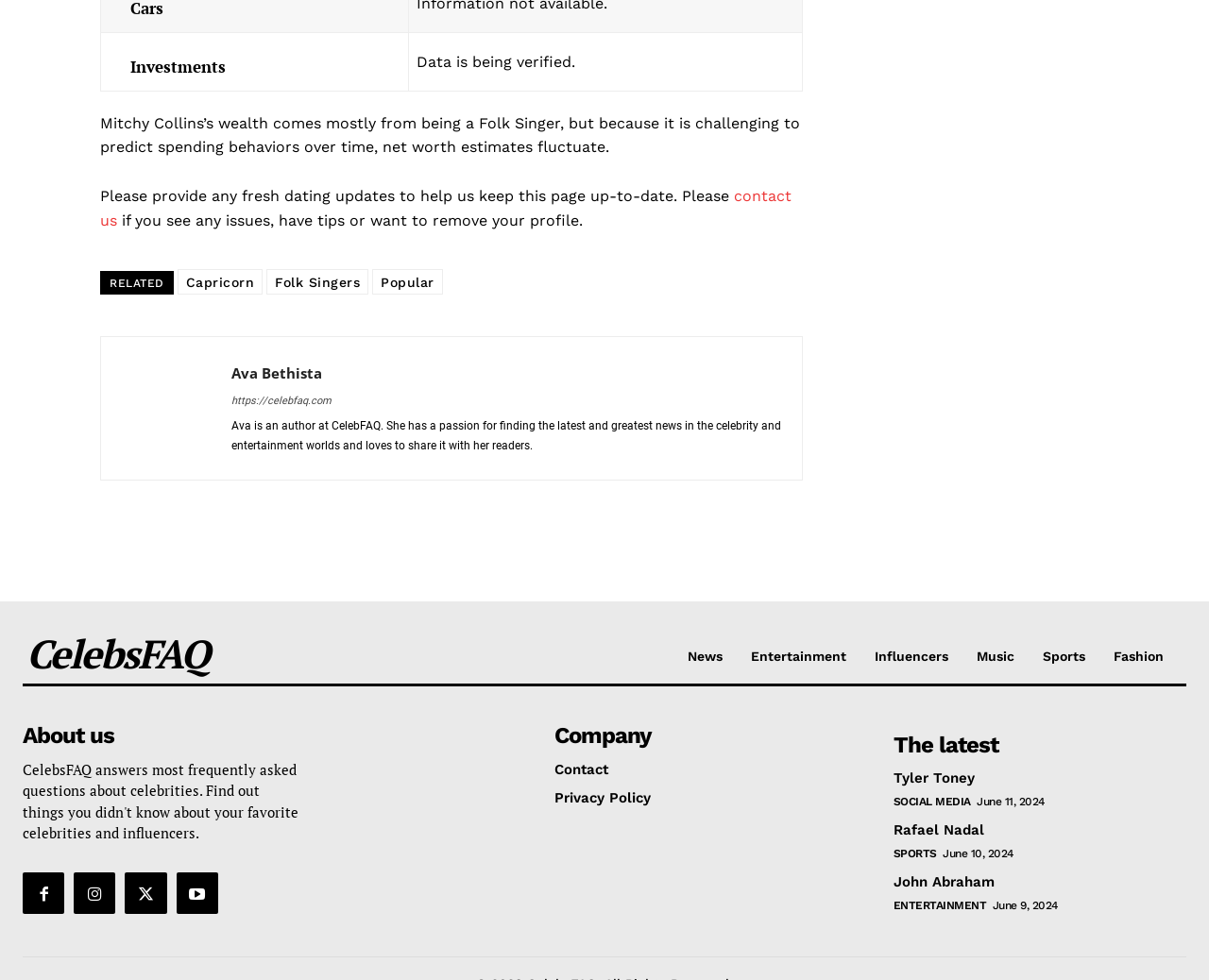Please identify the bounding box coordinates of the clickable area that will fulfill the following instruction: "Learn about 'Rafael Nadal'". The coordinates should be in the format of four float numbers between 0 and 1, i.e., [left, top, right, bottom].

[0.739, 0.838, 0.981, 0.855]